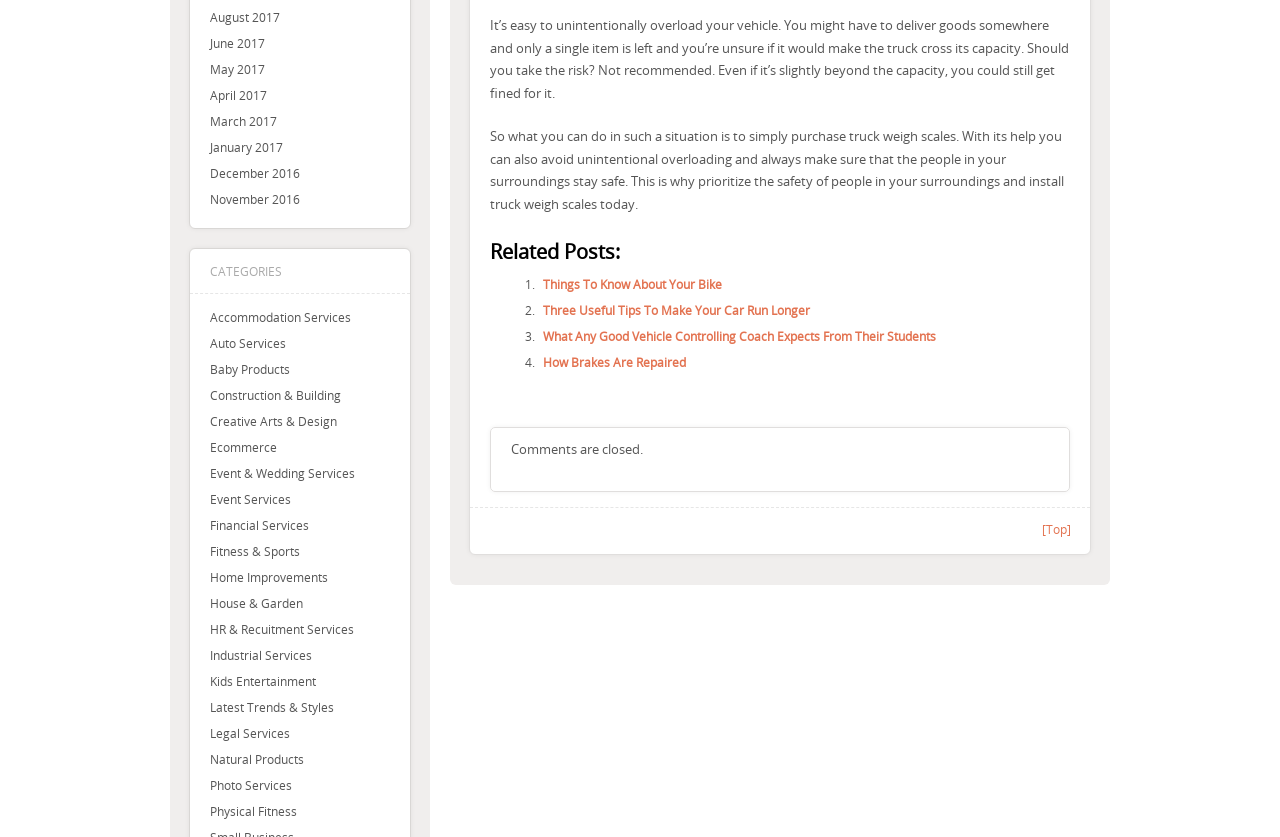Identify the bounding box coordinates for the region of the element that should be clicked to carry out the instruction: "View 'Accommodation Services'". The bounding box coordinates should be four float numbers between 0 and 1, i.e., [left, top, right, bottom].

[0.164, 0.369, 0.274, 0.388]